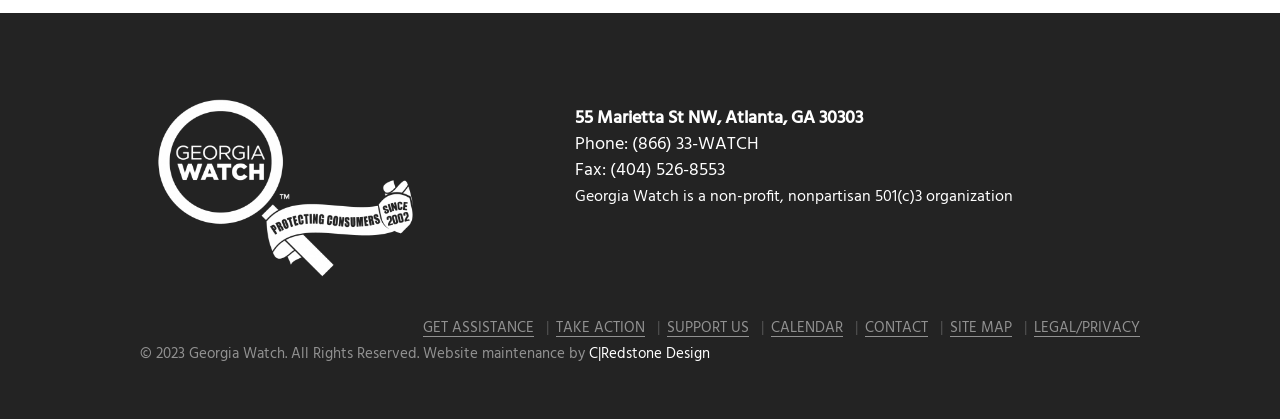Examine the image carefully and respond to the question with a detailed answer: 
Who maintains the website of Georgia Watch?

I found this information by looking at the link element with the OCR text 'C|Redstone Design' which is located within the complementary element and is mentioned as the website maintainer.